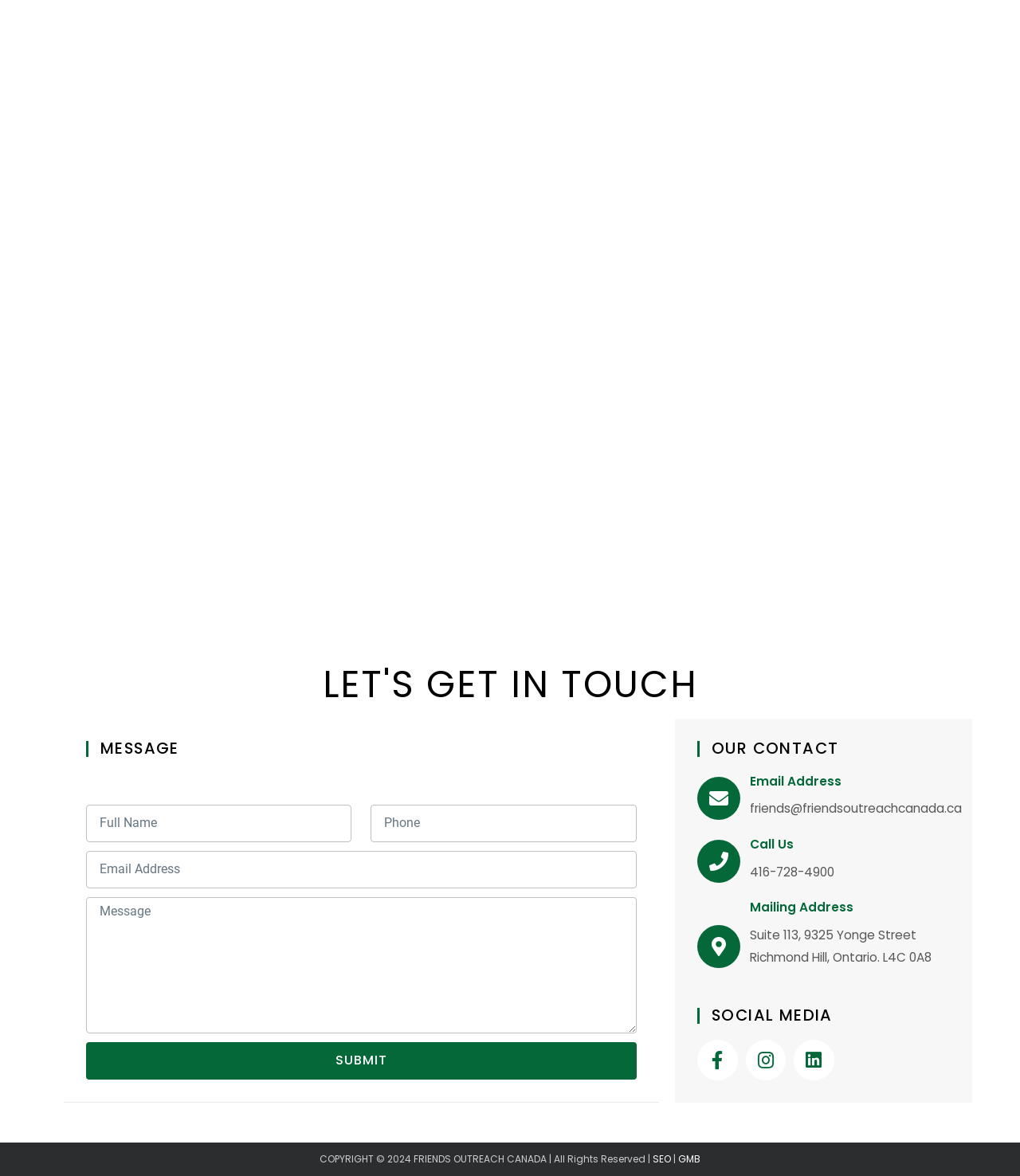Specify the bounding box coordinates of the area to click in order to execute this command: 'Call the phone number'. The coordinates should consist of four float numbers ranging from 0 to 1, and should be formatted as [left, top, right, bottom].

[0.735, 0.734, 0.818, 0.748]